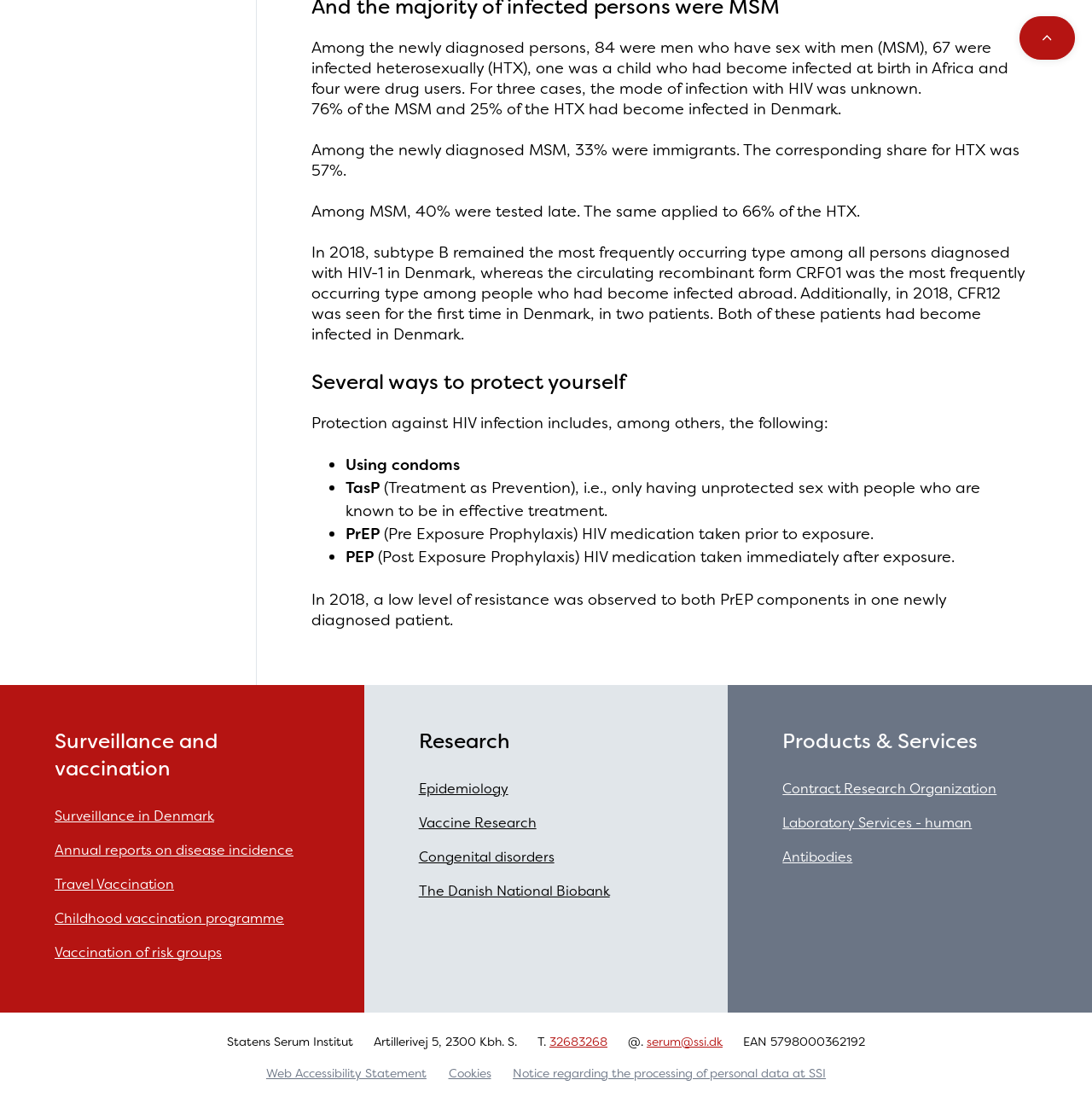Can you show the bounding box coordinates of the region to click on to complete the task described in the instruction: "read Web Accessibility Statement"?

[0.234, 0.965, 0.401, 0.981]